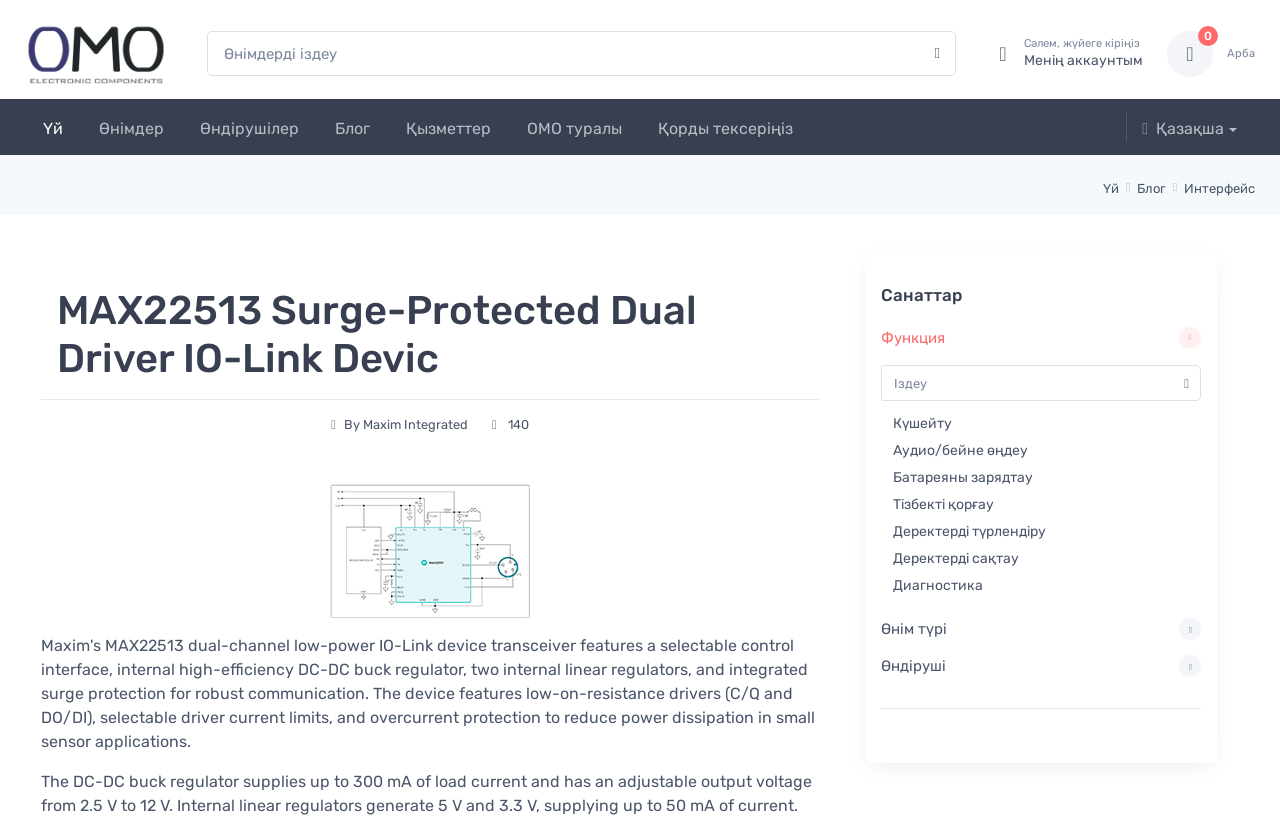Answer this question using a single word or a brief phrase:
What is the name of the device?

MAX22513